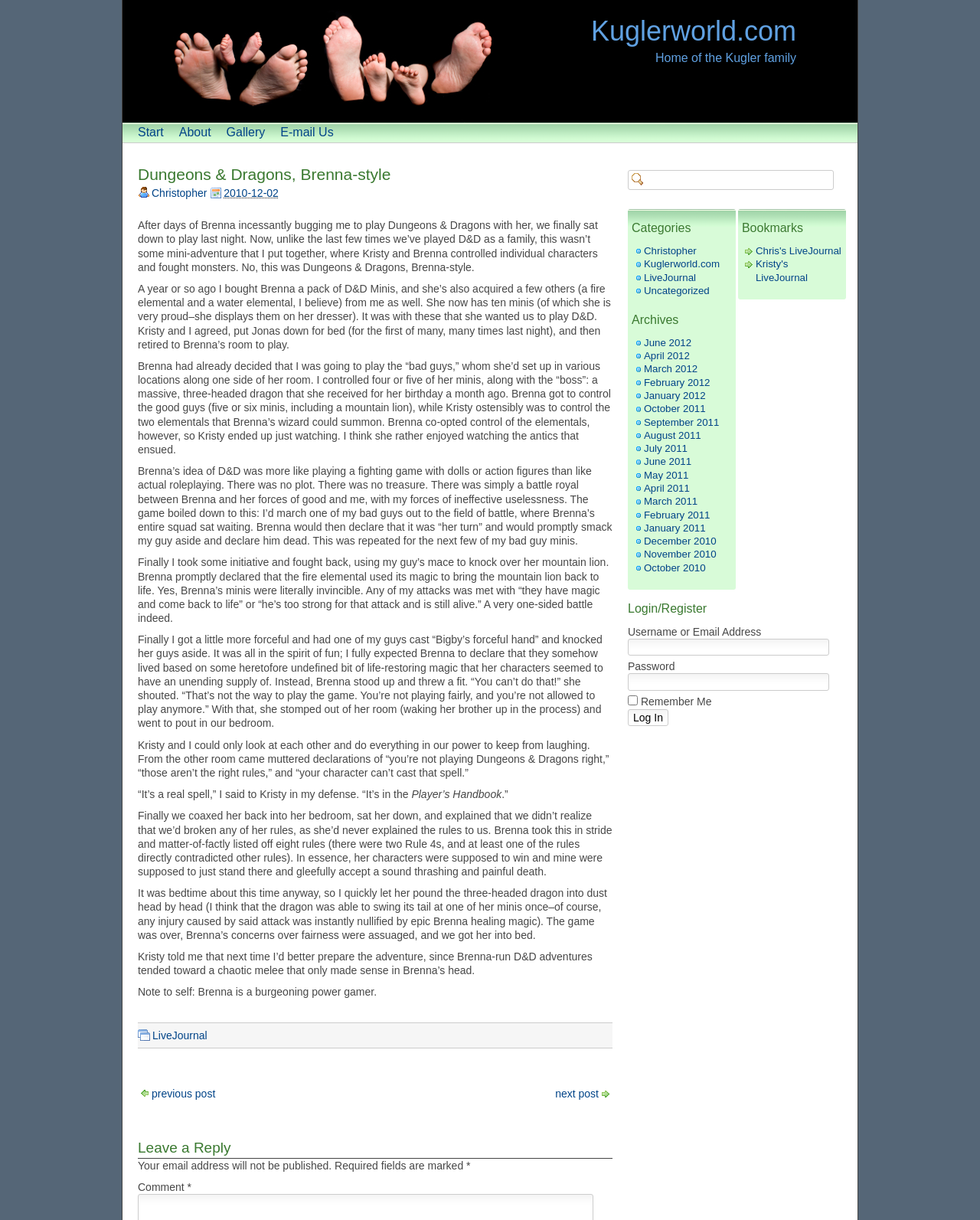Can you provide the bounding box coordinates for the element that should be clicked to implement the instruction: "View archives"?

[0.645, 0.256, 0.747, 0.269]